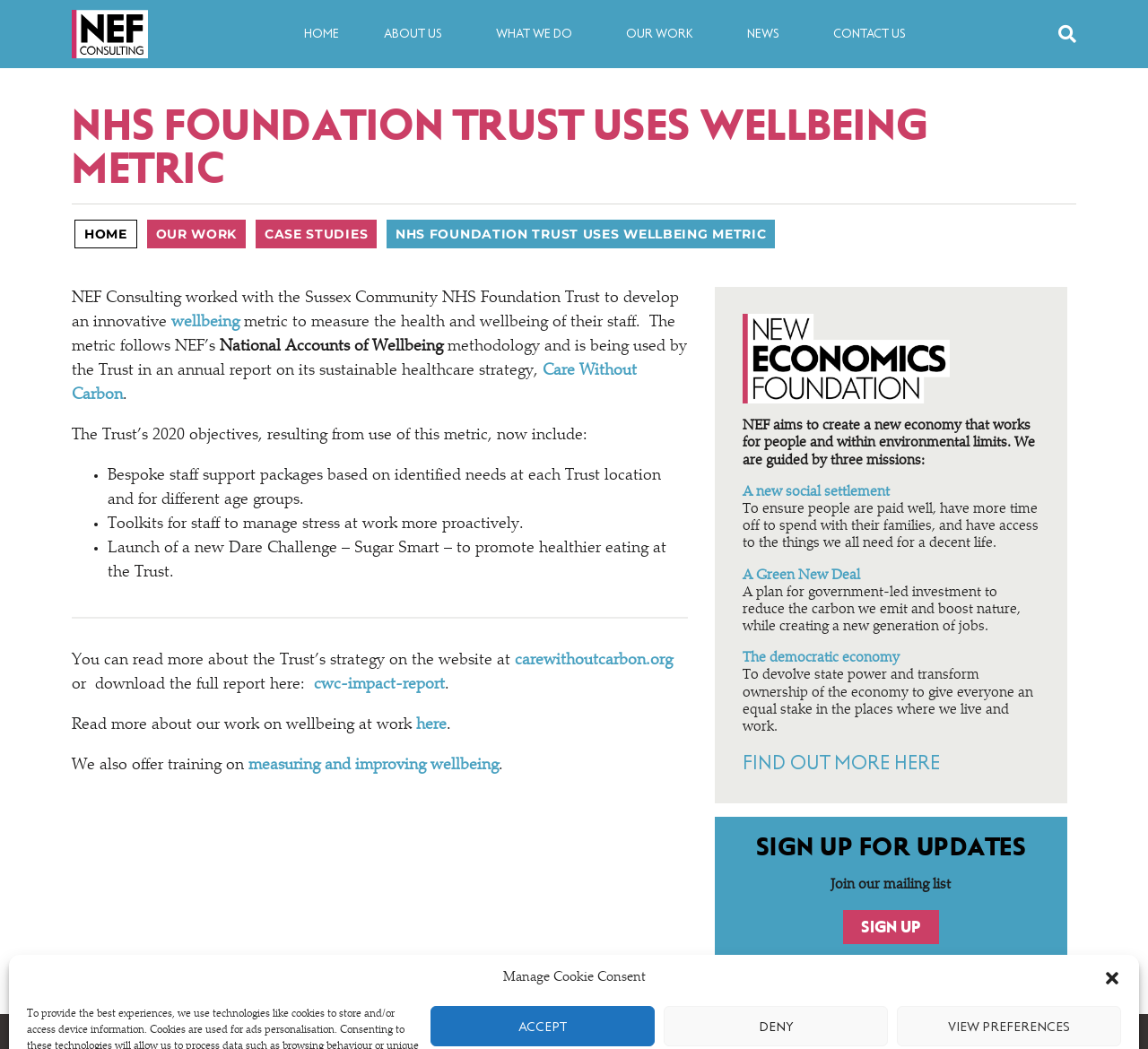Determine the bounding box coordinates of the clickable region to execute the instruction: "Read more about wellbeing metric". The coordinates should be four float numbers between 0 and 1, denoted as [left, top, right, bottom].

[0.149, 0.3, 0.209, 0.316]